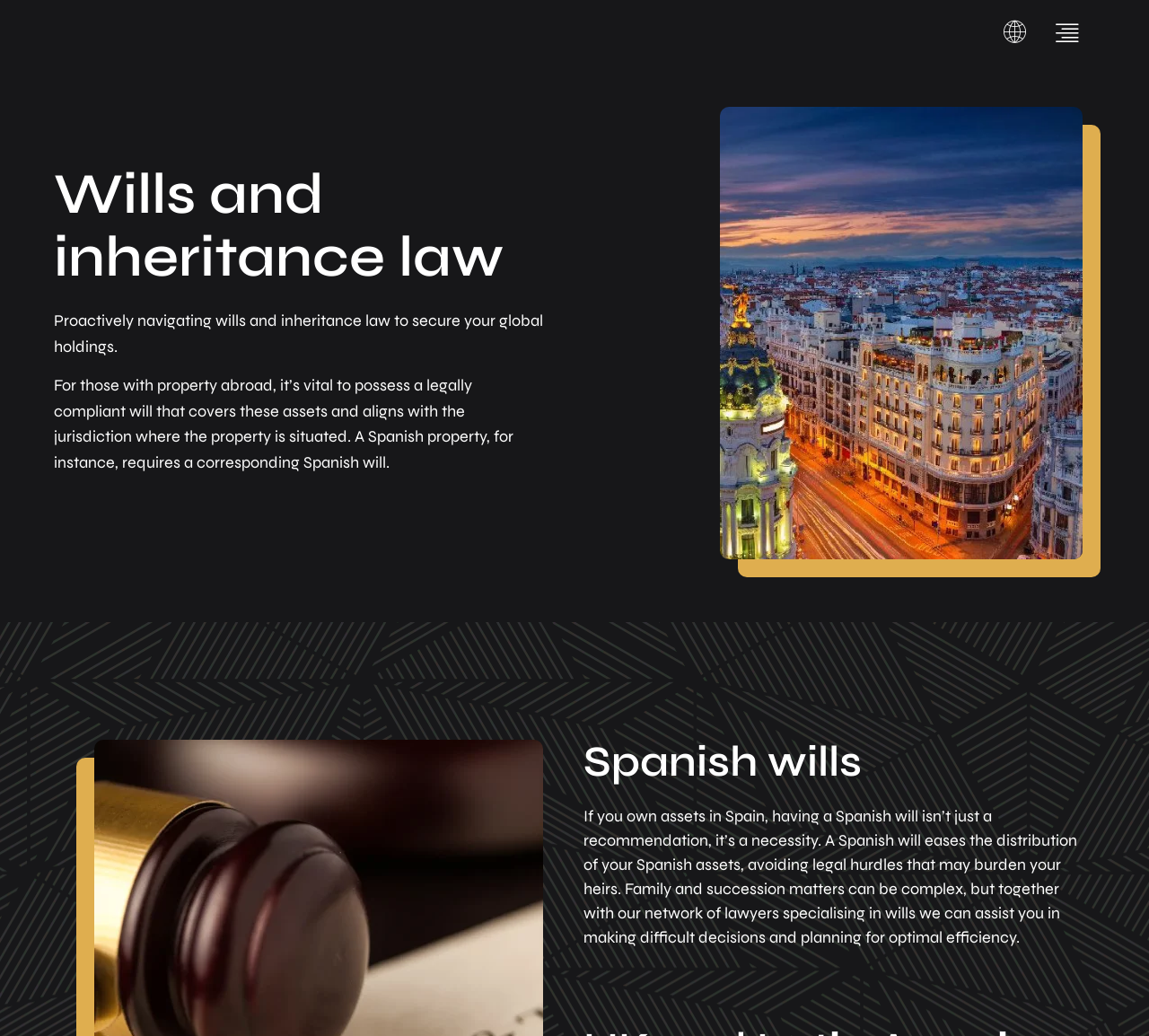Please find and generate the text of the main heading on the webpage.

Wills and inheritance law